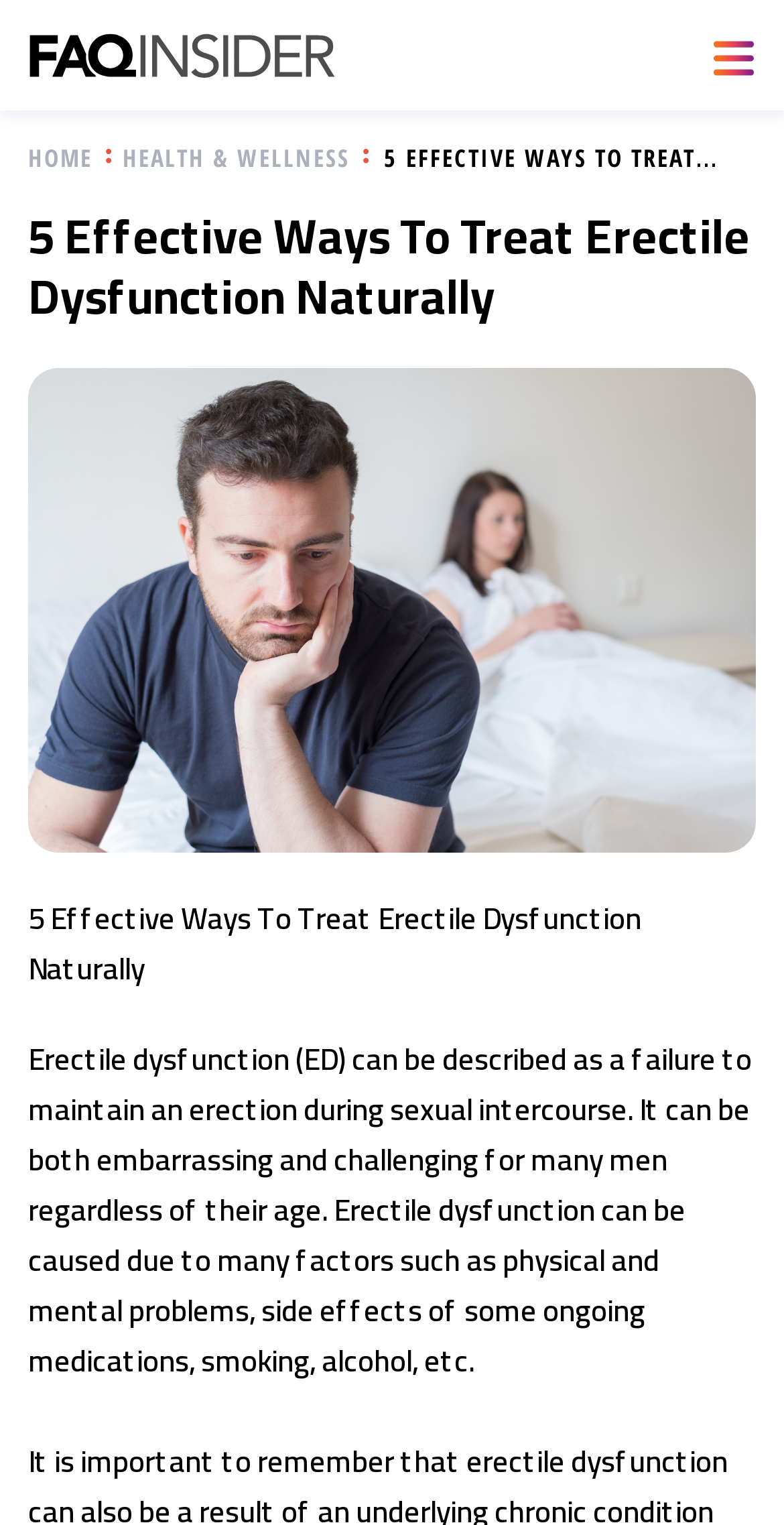Give a one-word or short-phrase answer to the following question: 
What is the tone of the webpage?

Informative